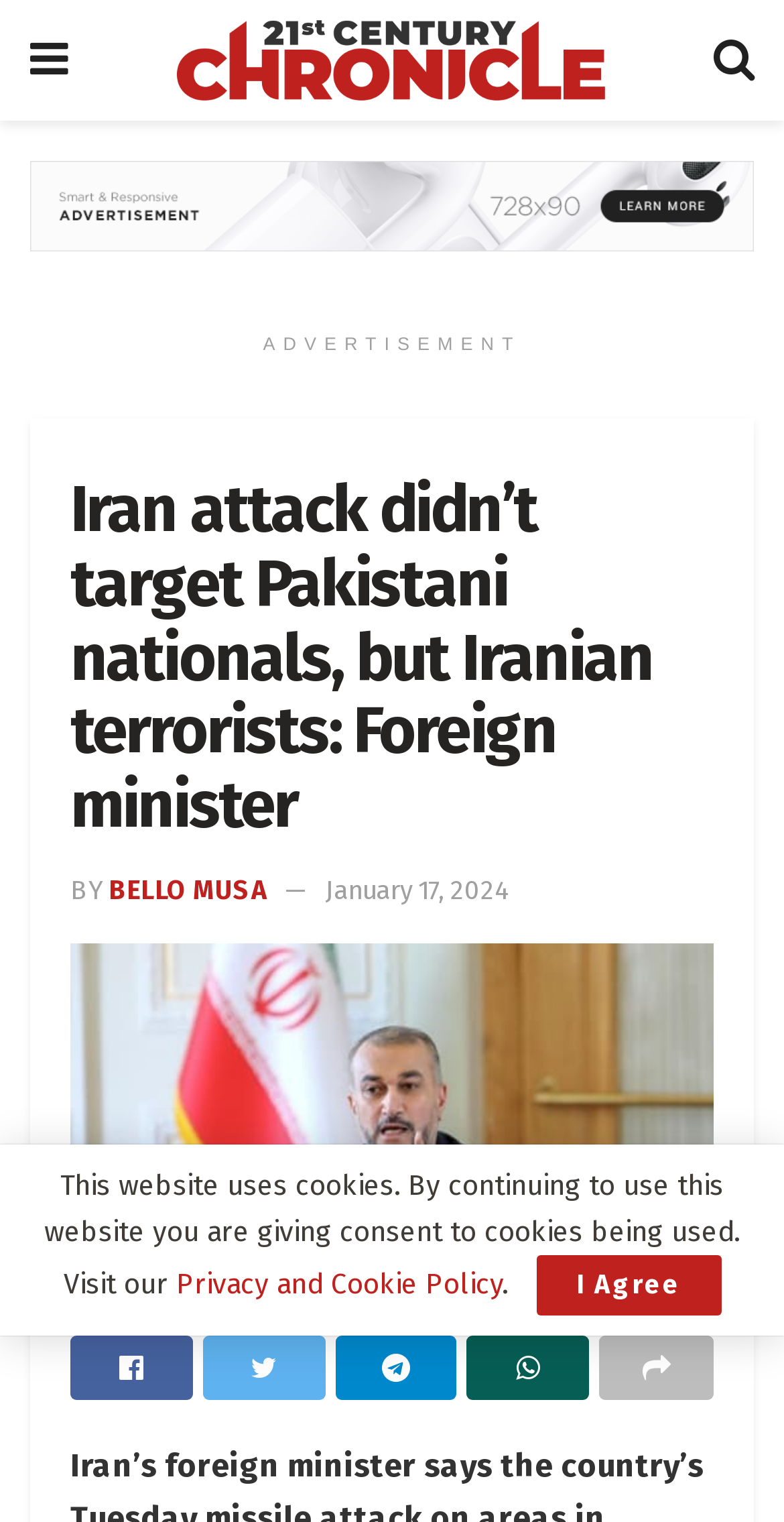Extract the top-level heading from the webpage and provide its text.

Iran attack didn’t target Pakistani nationals, but Iranian terrorists: Foreign minister